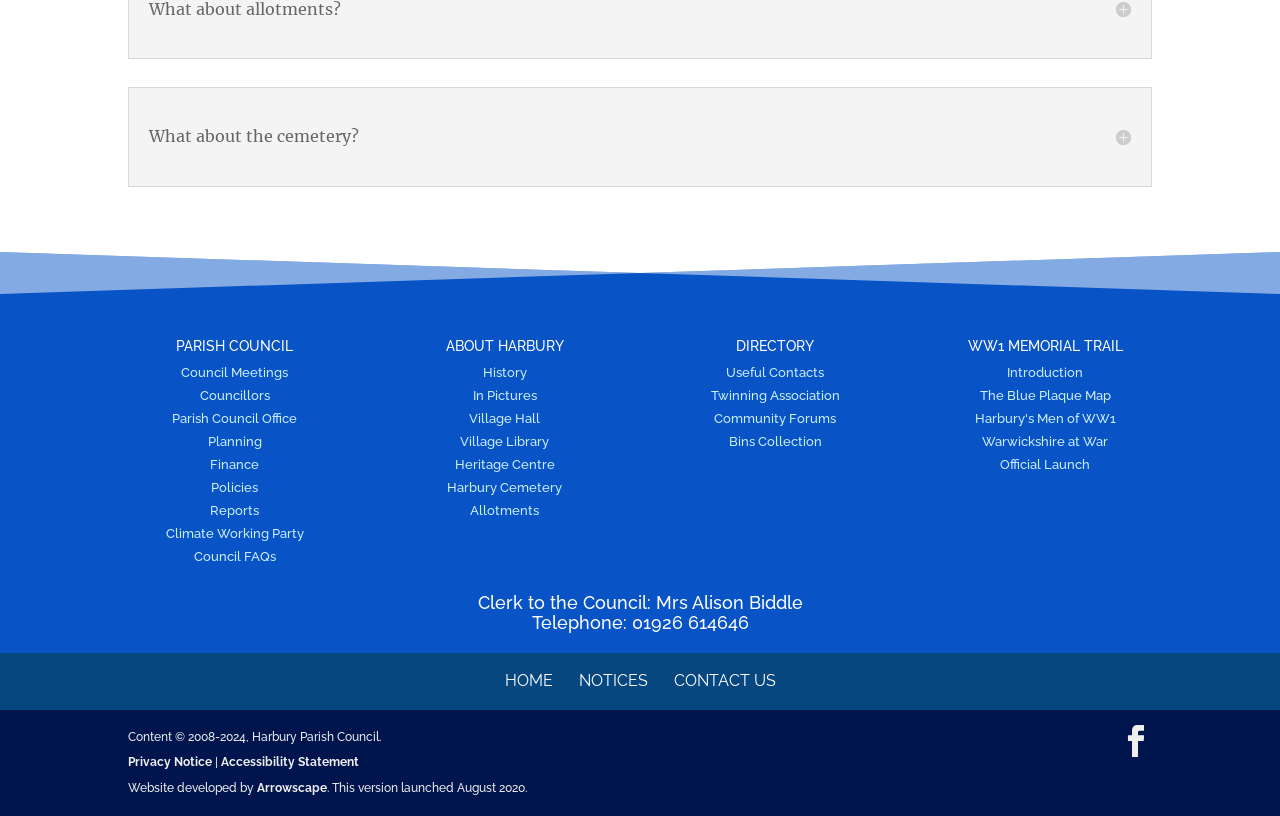Show me the bounding box coordinates of the clickable region to achieve the task as per the instruction: "Check Useful Contacts".

[0.567, 0.447, 0.644, 0.466]